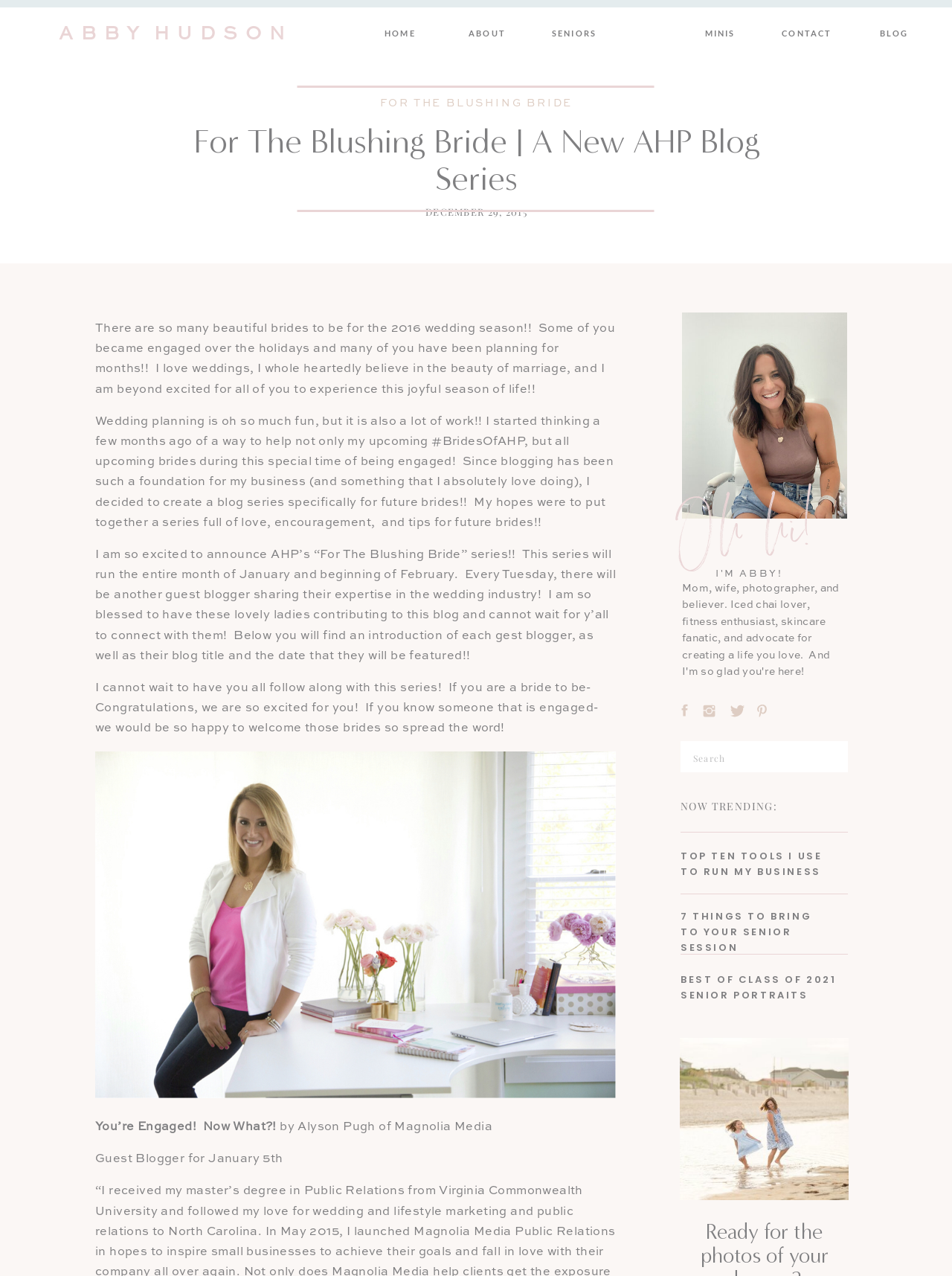Using the description "minis", predict the bounding box of the relevant HTML element.

[0.728, 0.021, 0.784, 0.031]